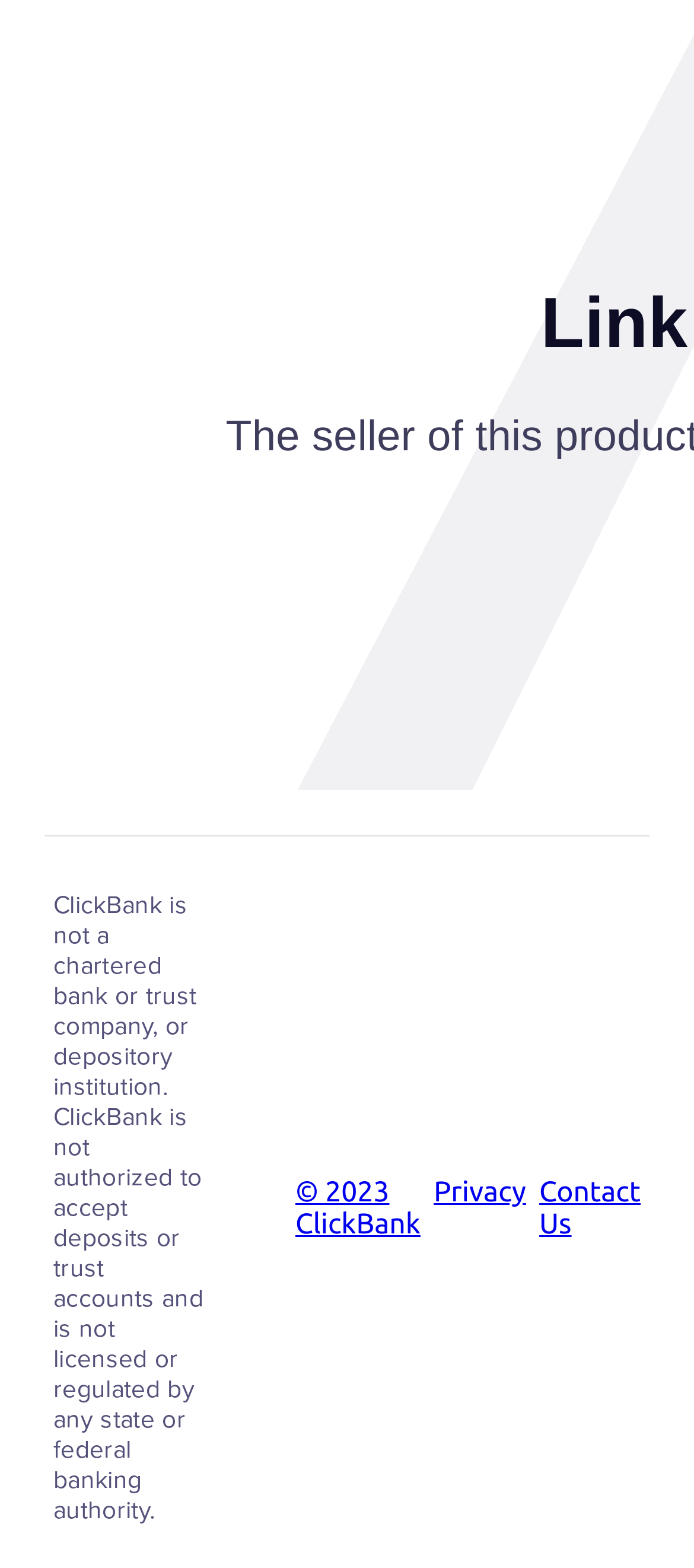Locate the bounding box of the UI element with the following description: "Privacy".

[0.625, 0.75, 0.758, 0.77]